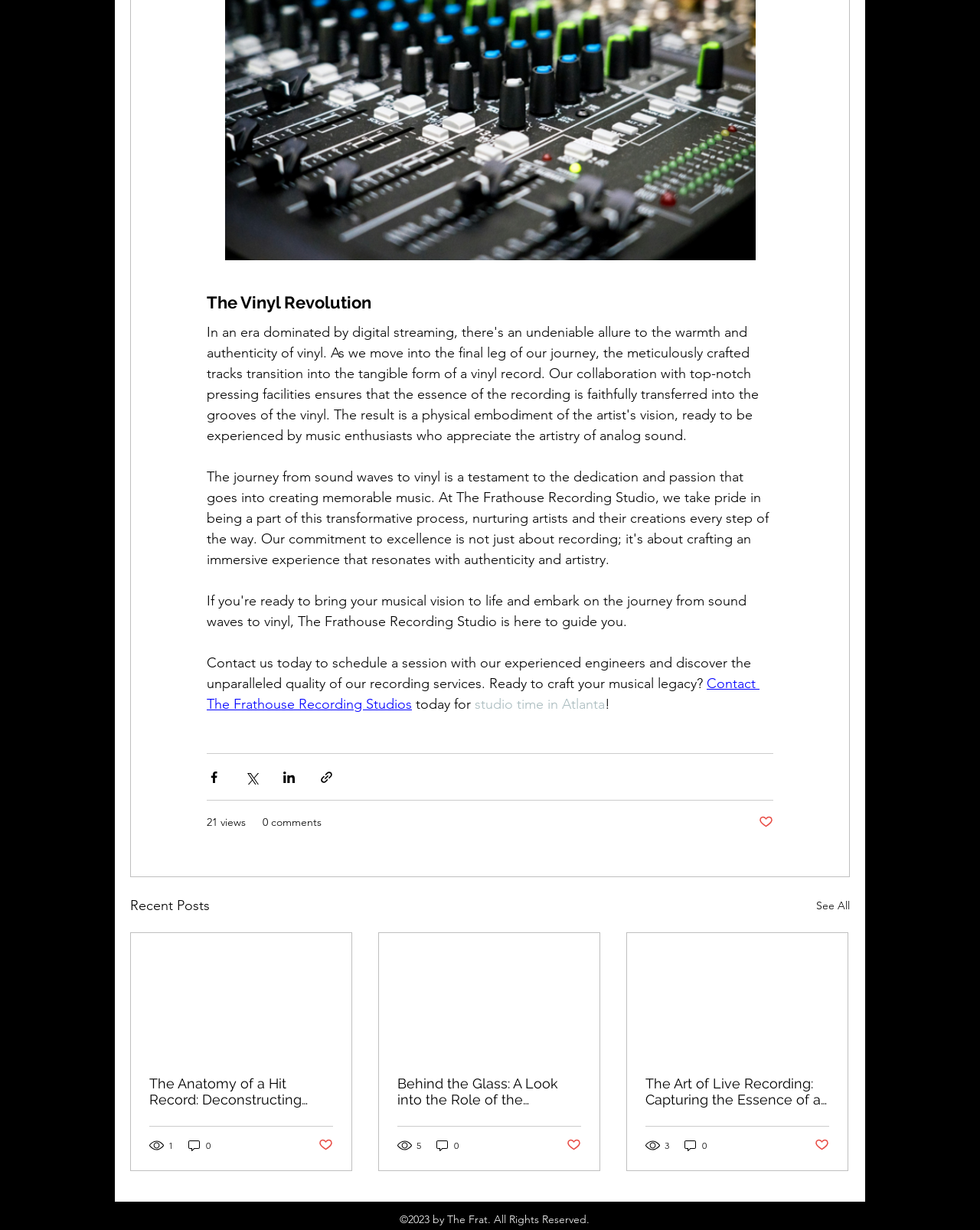What is the name of the recording studio?
From the image, respond using a single word or phrase.

The Frathouse Recording Studios